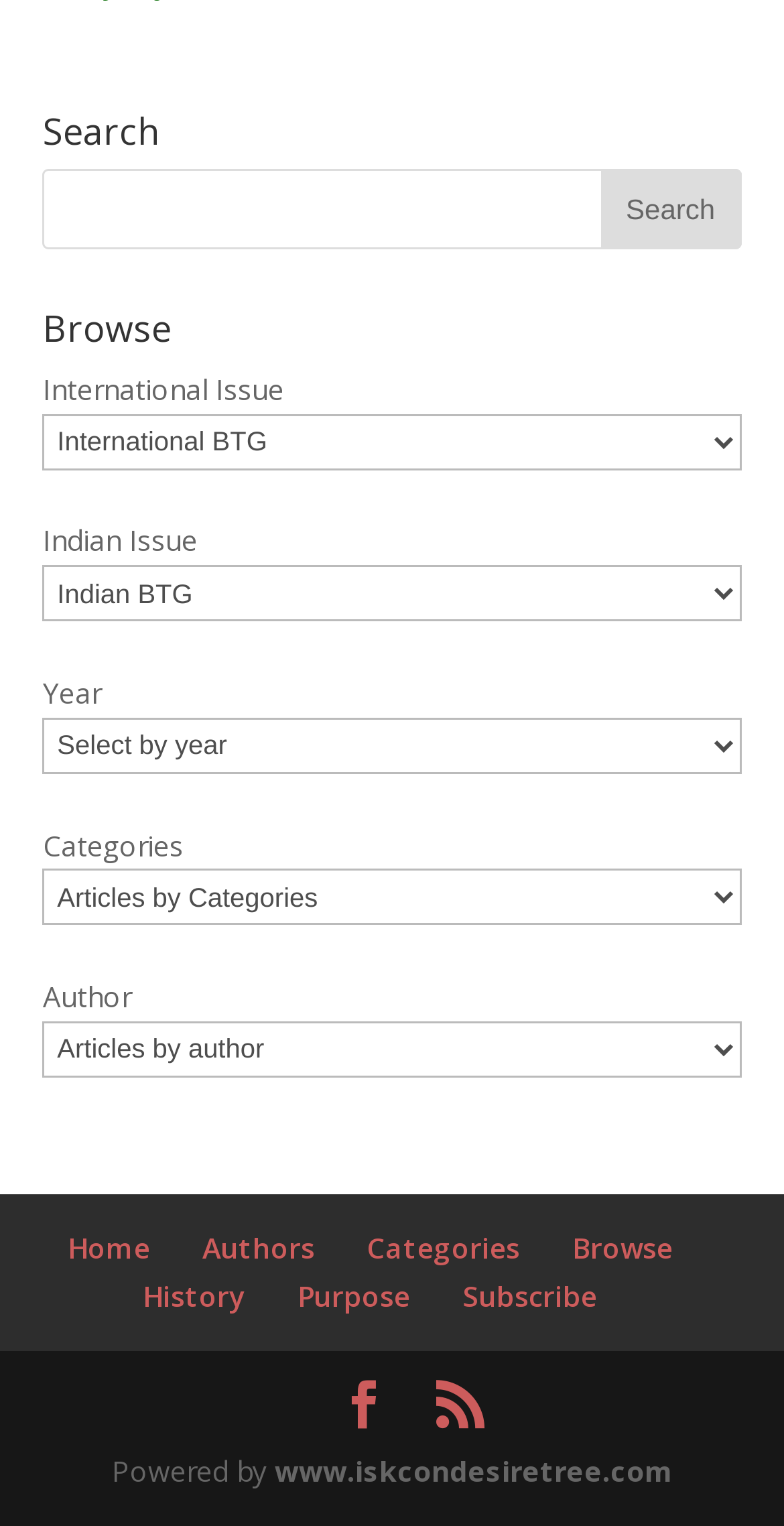Using the information shown in the image, answer the question with as much detail as possible: What is the main function of the top-right section?

The top-right section contains a search bar with a textbox and a search button, indicating that its main function is to allow users to search for specific content.